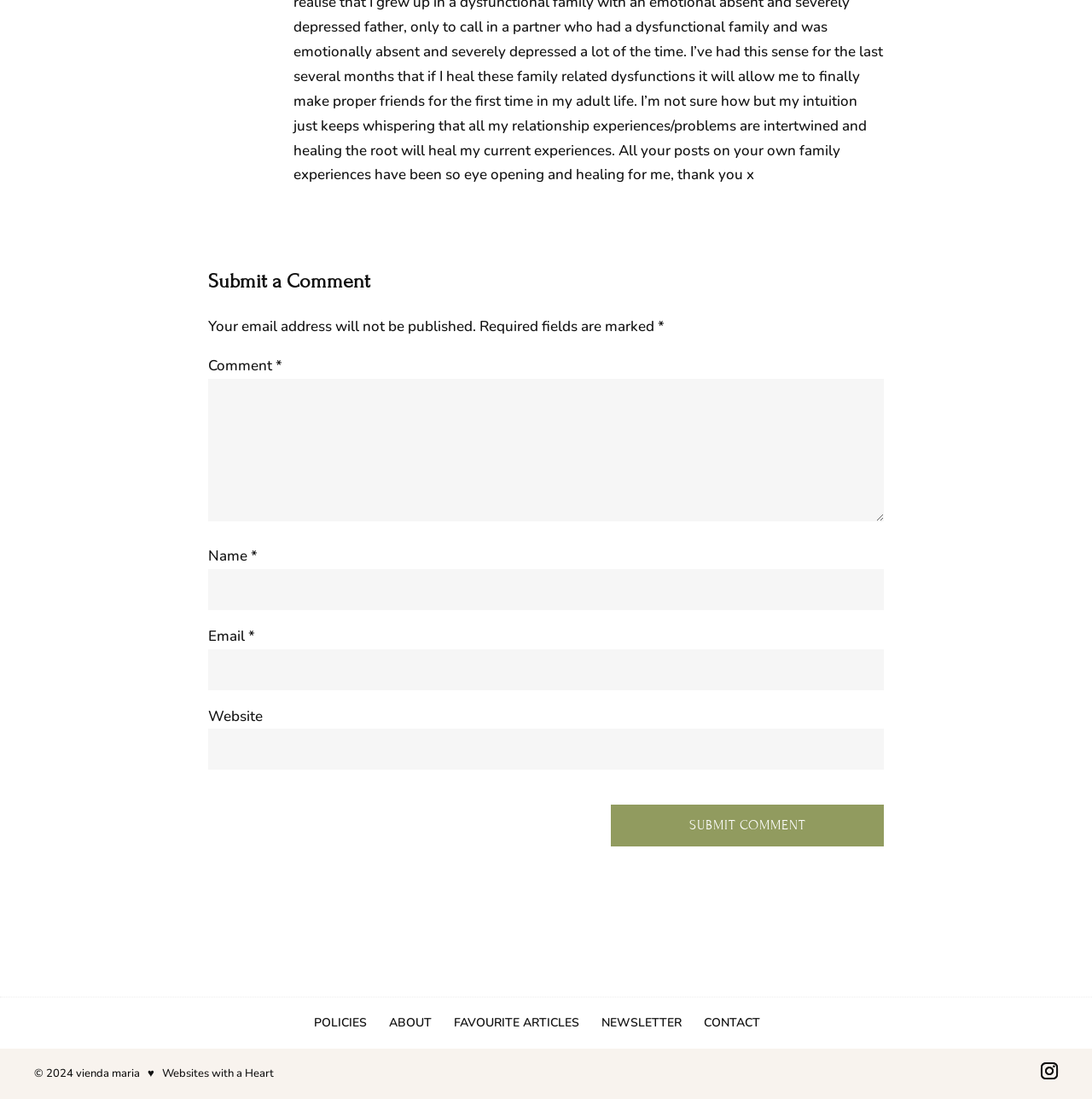What is the position of the 'Submit Comment' button?
Please provide a comprehensive and detailed answer to the question.

The 'Submit Comment' button has a bounding box coordinate of [0.559, 0.733, 0.809, 0.77], indicating that it is located at the bottom right of the webpage.